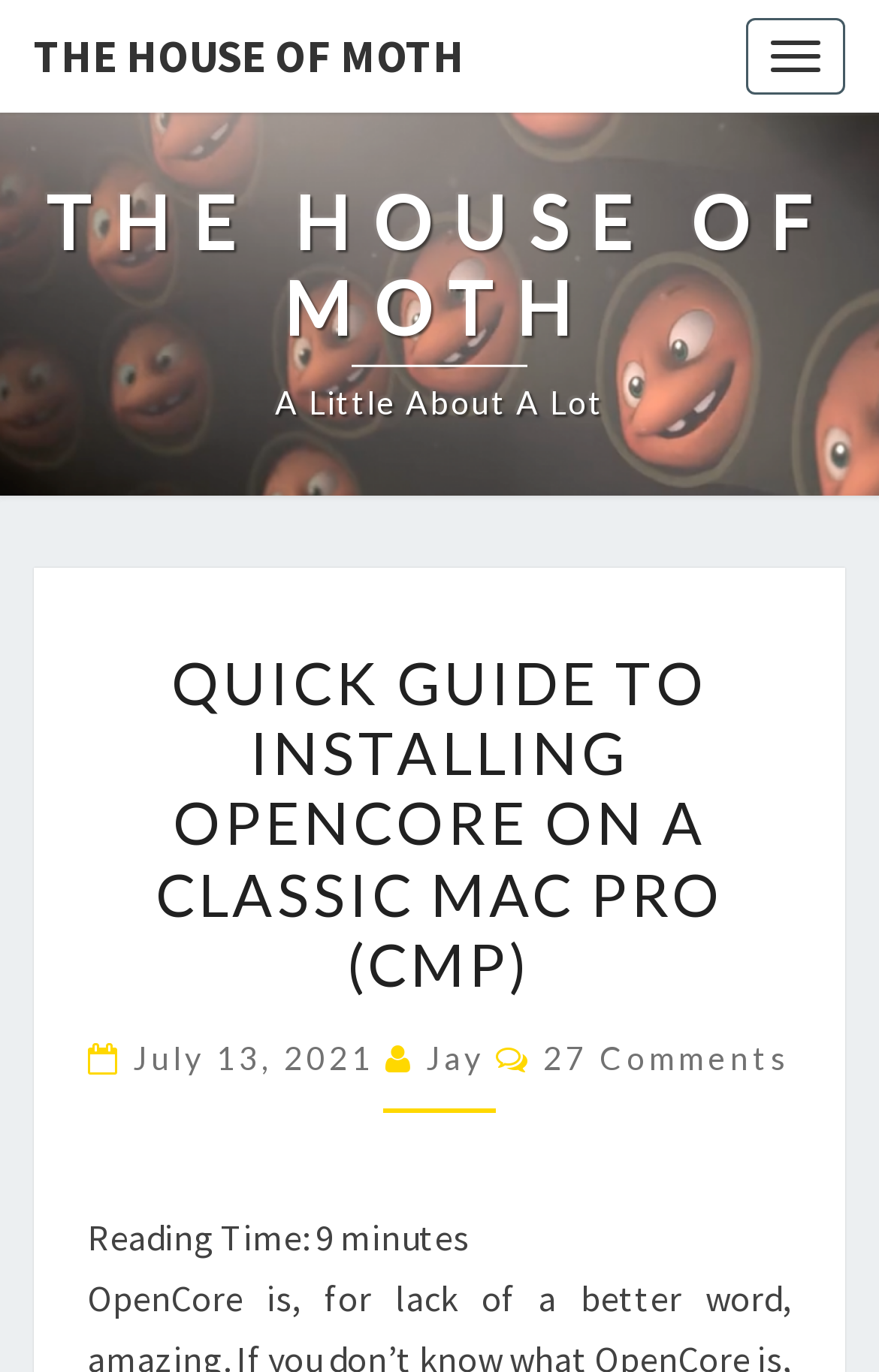Based on the visual content of the image, answer the question thoroughly: What is the reading time of the article?

The reading time of the article can be found in the header section of the webpage, where it says 'Reading Time: 9 minutes'. The reading time is 9 minutes.